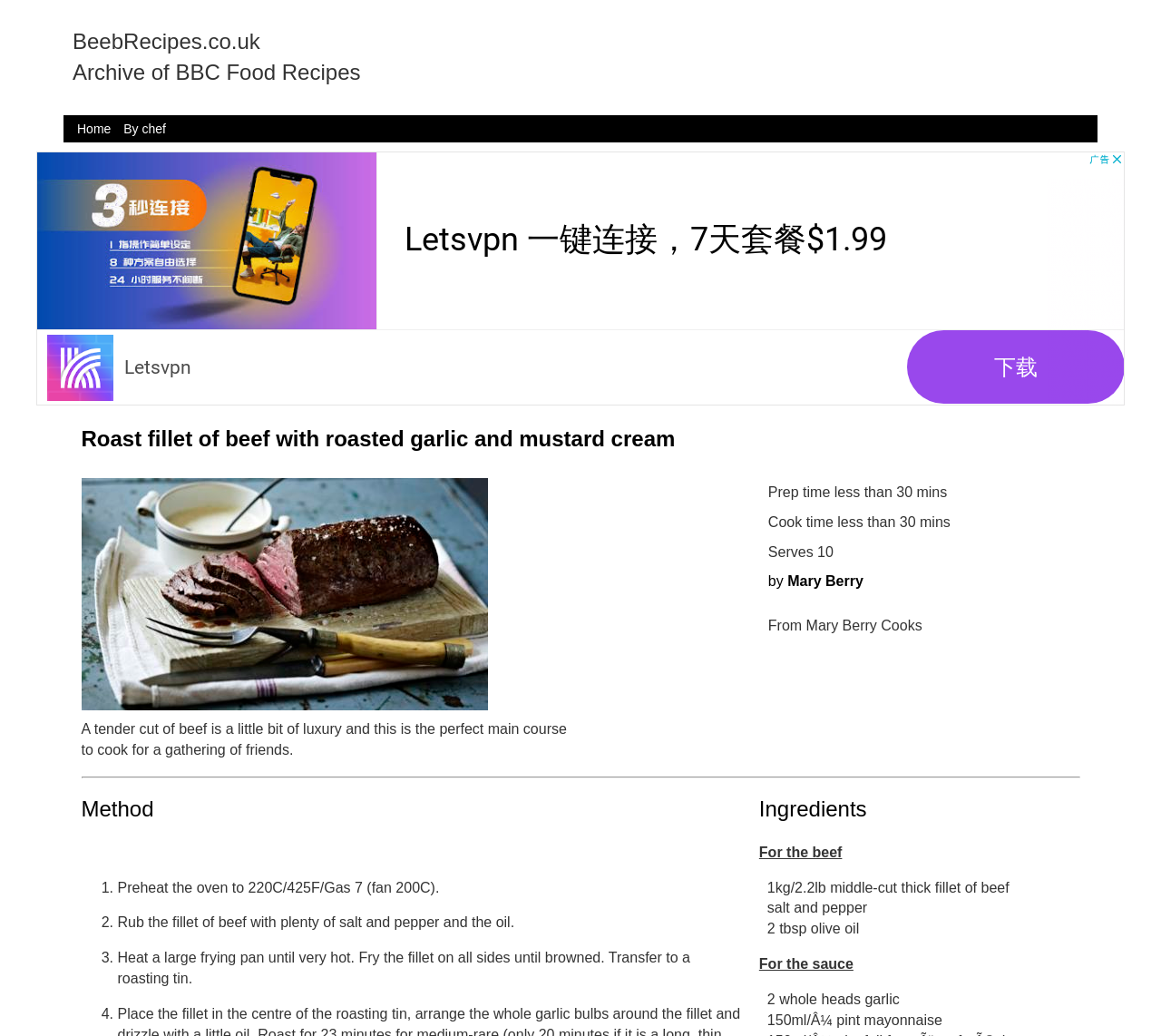What is the oven temperature for this recipe?
From the details in the image, answer the question comprehensively.

I found the answer by looking at the static text element that says 'Preheat the oven to 220C/425F/Gas 7 (fan 200C).' This indicates that the oven temperature for this recipe is 220C/425F/Gas 7.